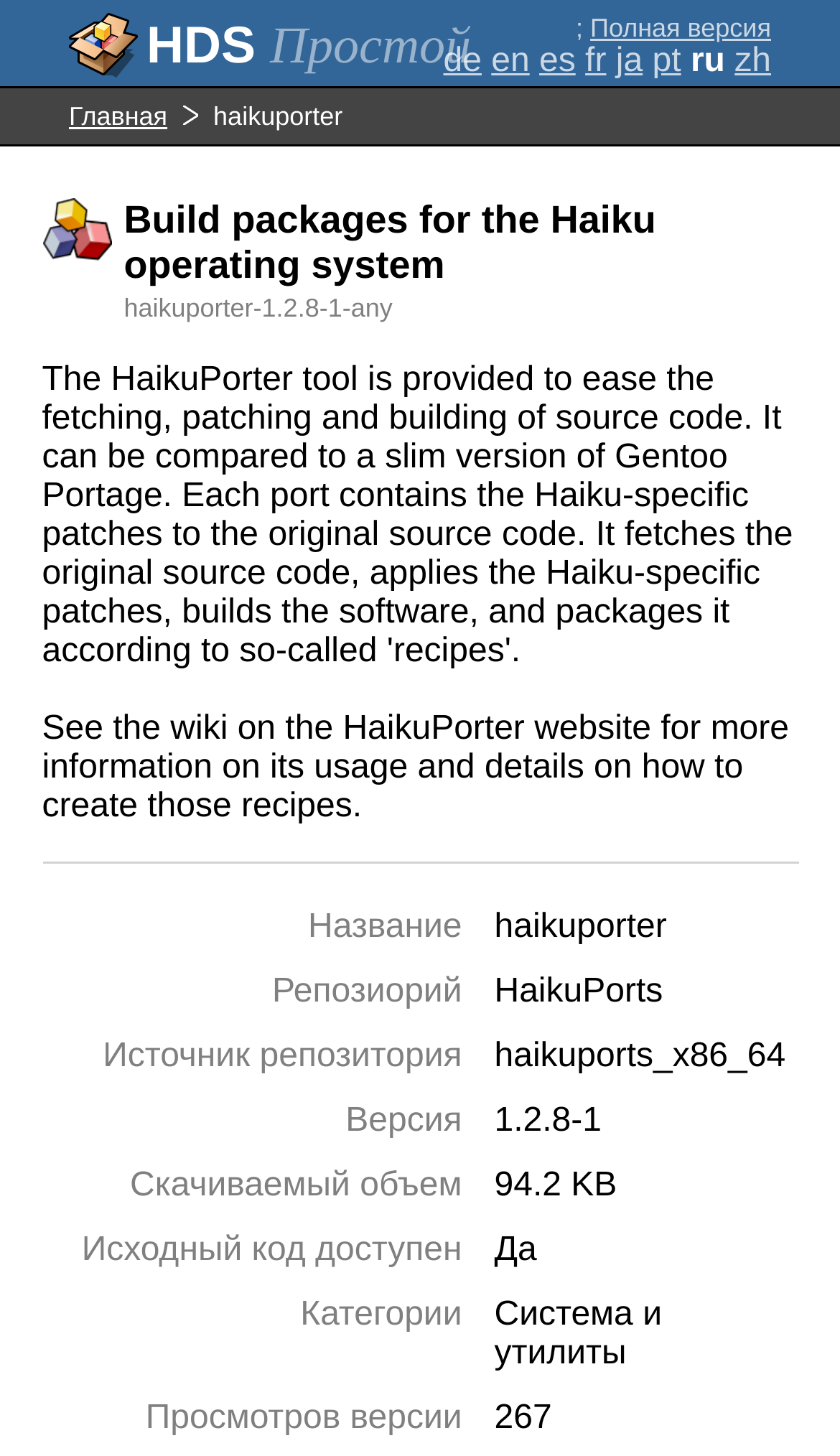Please provide a detailed answer to the question below by examining the image:
What is the size of the downloadable package?

The size of the downloadable package can be found in the description list detail section, where it is stated as '94.2 KB'.